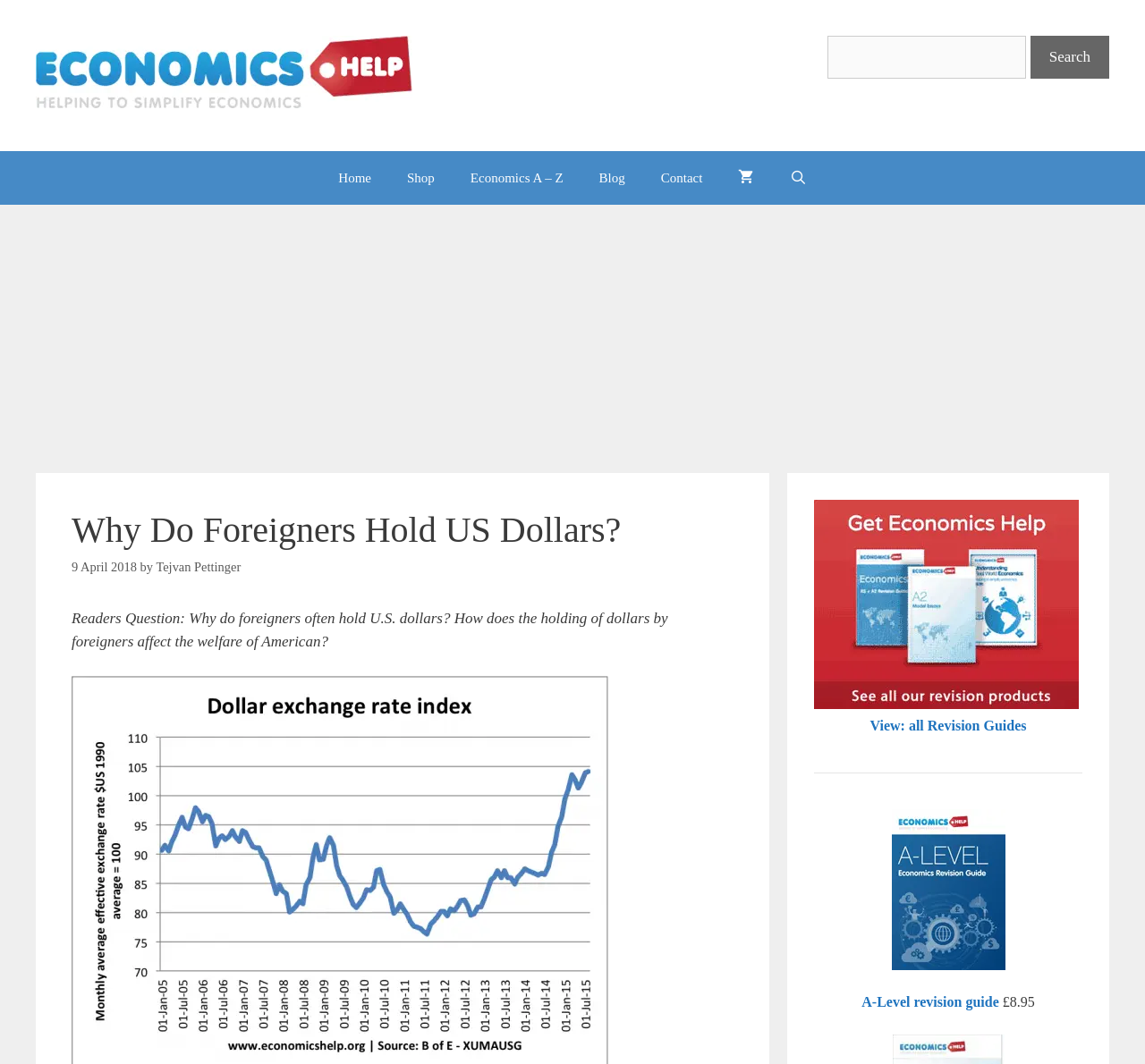What is the name of the website?
Give a single word or phrase answer based on the content of the image.

Economics Help